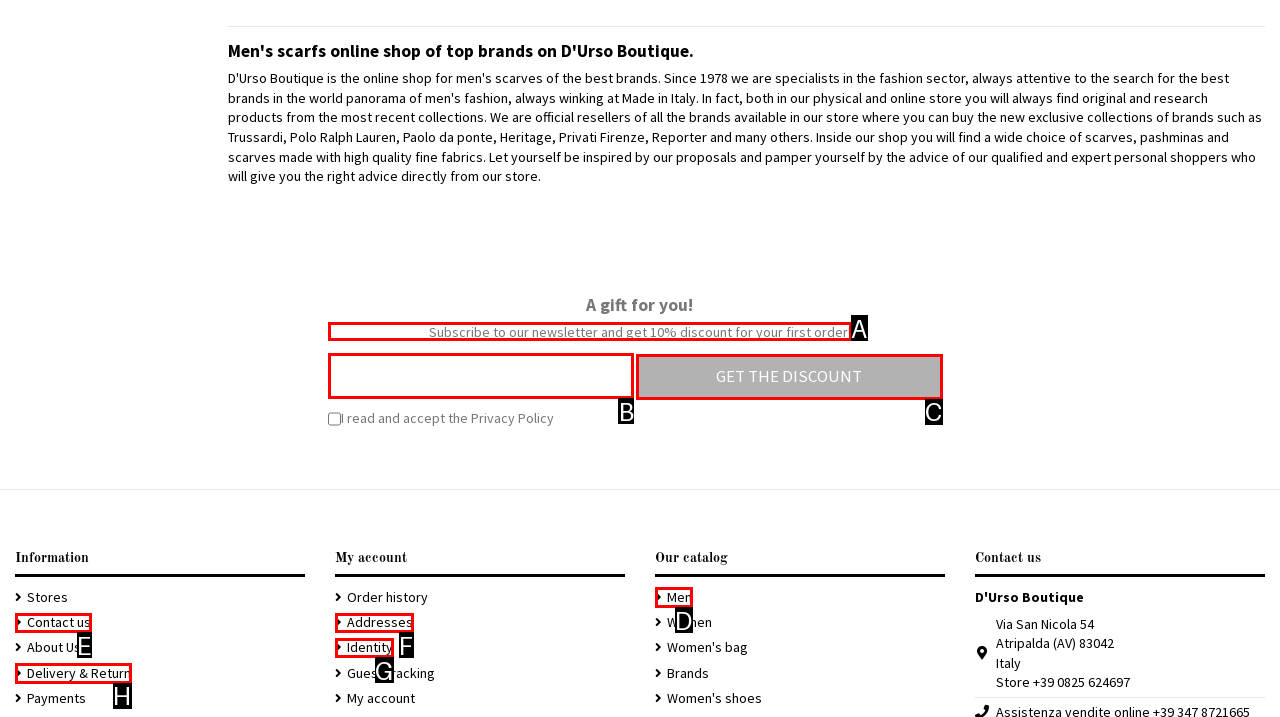Identify the correct lettered option to click in order to perform this task: Subscribe to the newsletter. Respond with the letter.

A